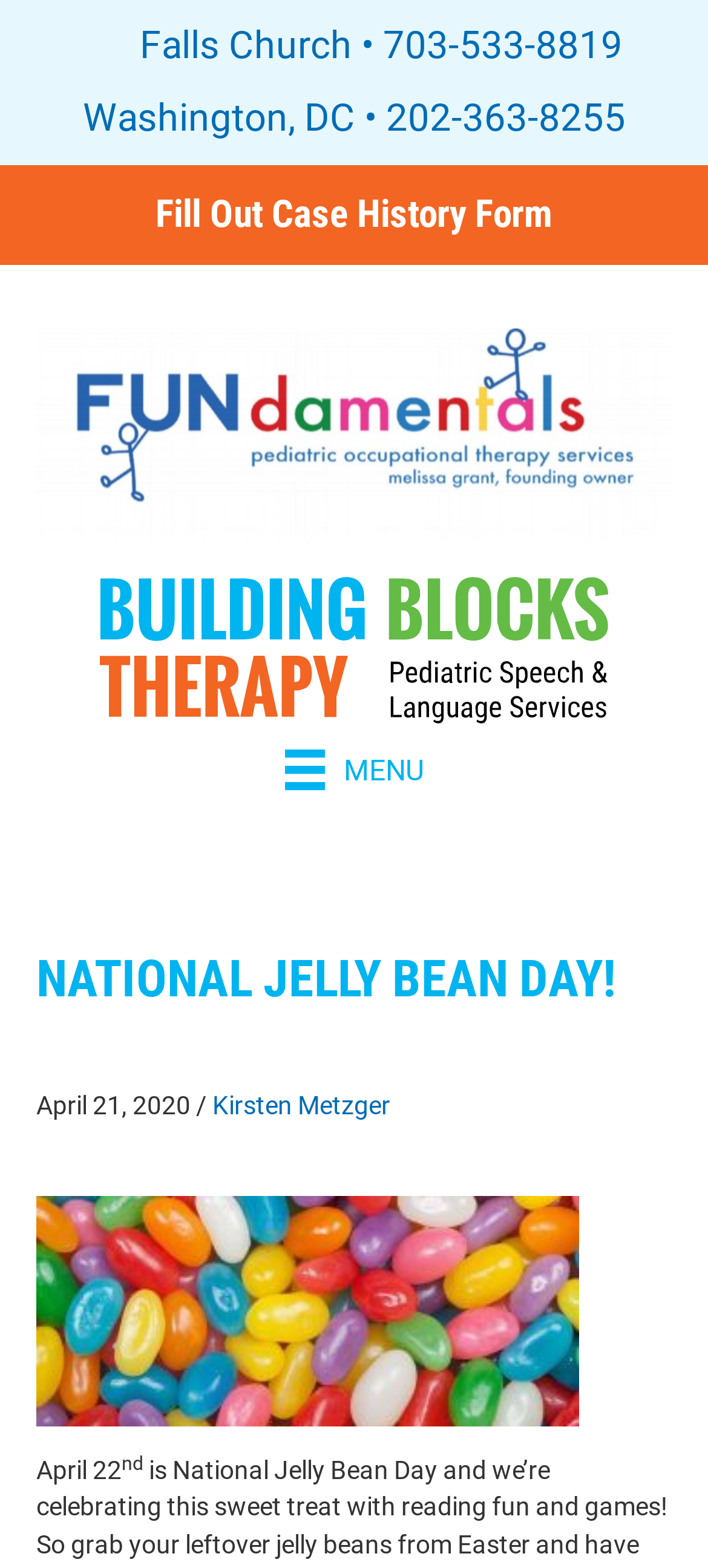Determine the bounding box coordinates for the clickable element required to fulfill the instruction: "See all recent posts". Provide the coordinates as four float numbers between 0 and 1, i.e., [left, top, right, bottom].

None